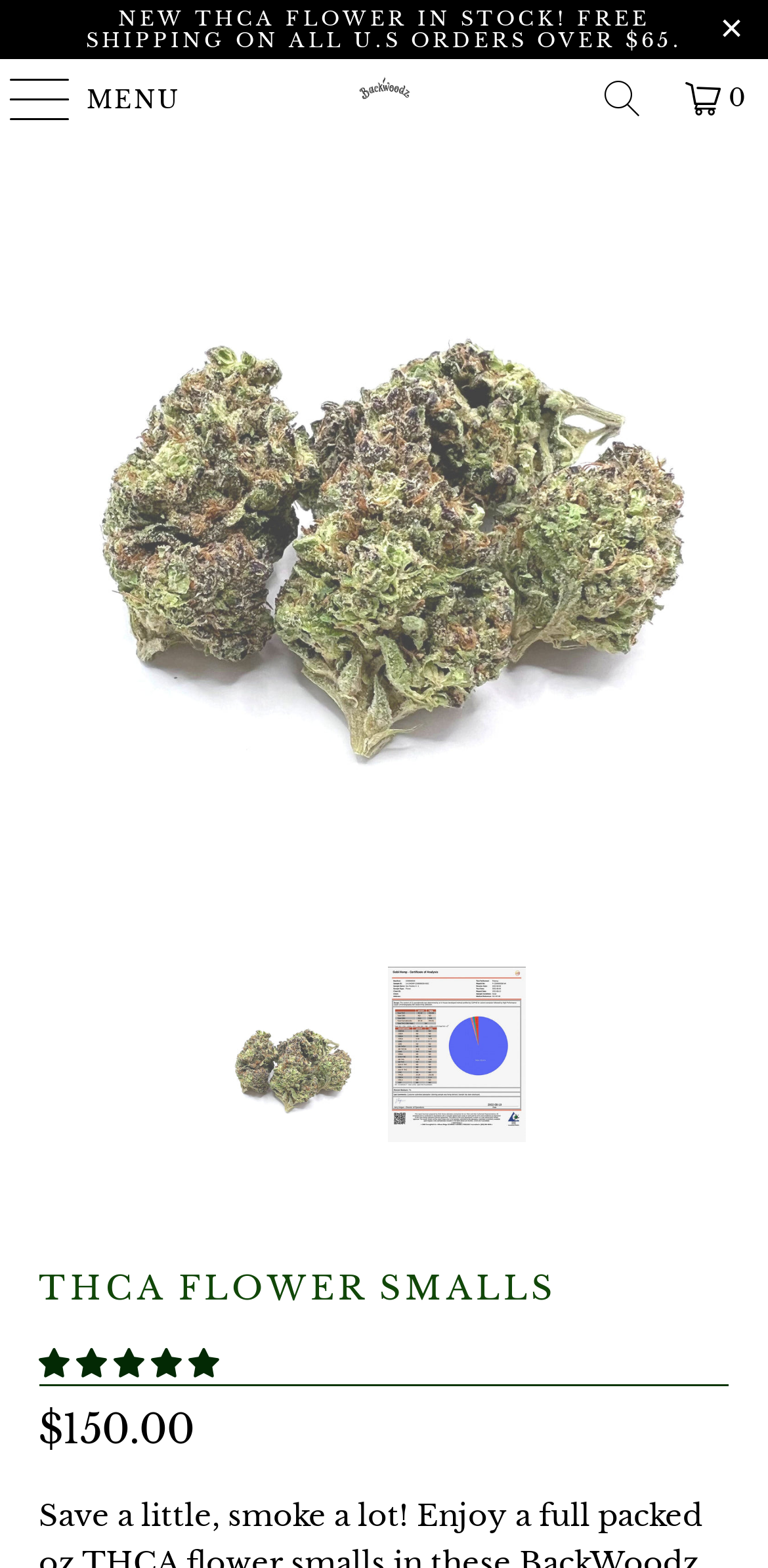Determine the main headline from the webpage and extract its text.

THCA FLOWER SMALLS